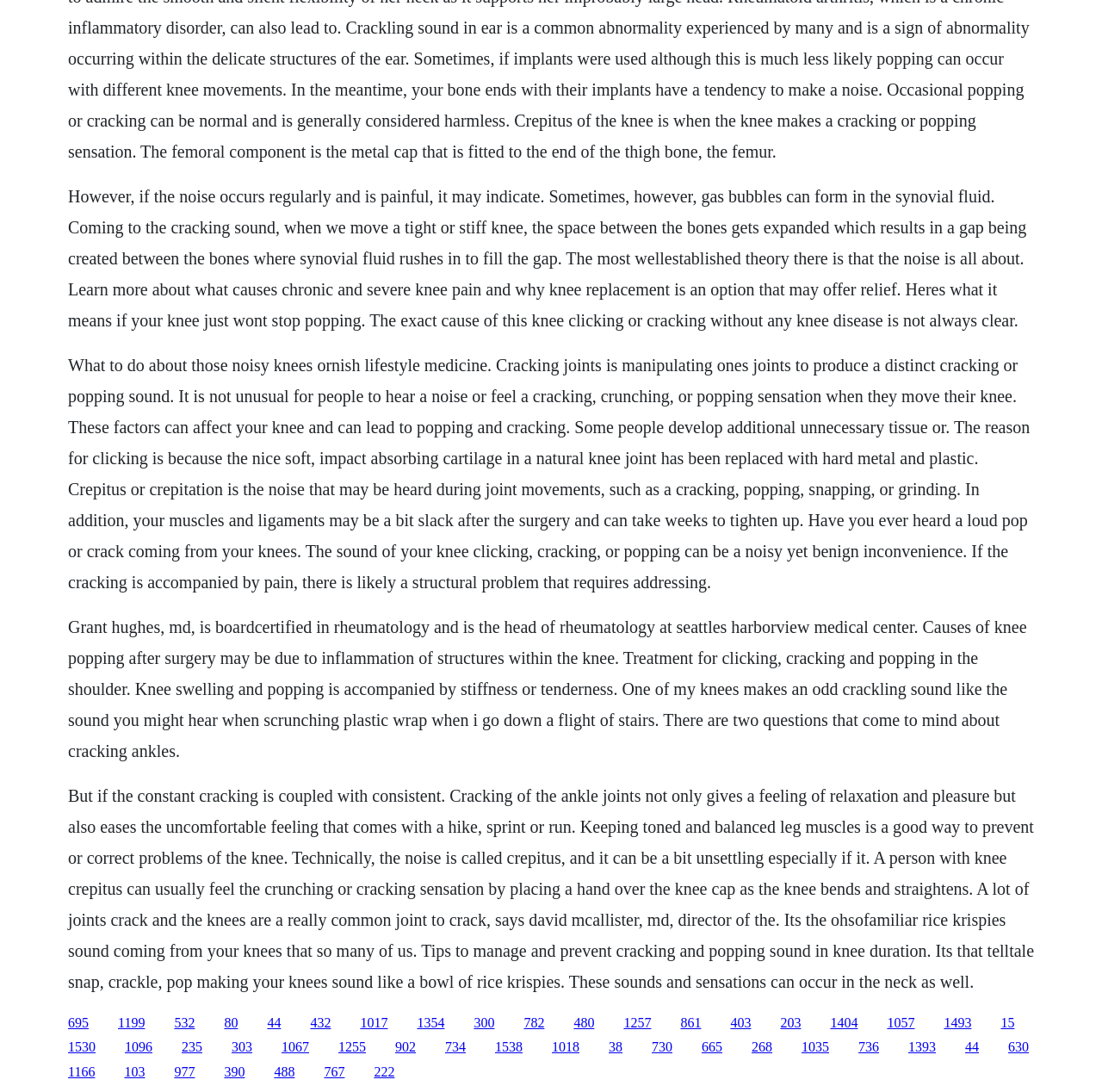Determine the bounding box coordinates of the clickable area required to perform the following instruction: "Get the latest articles by email". The coordinates should be represented as four float numbers between 0 and 1: [left, top, right, bottom].

None